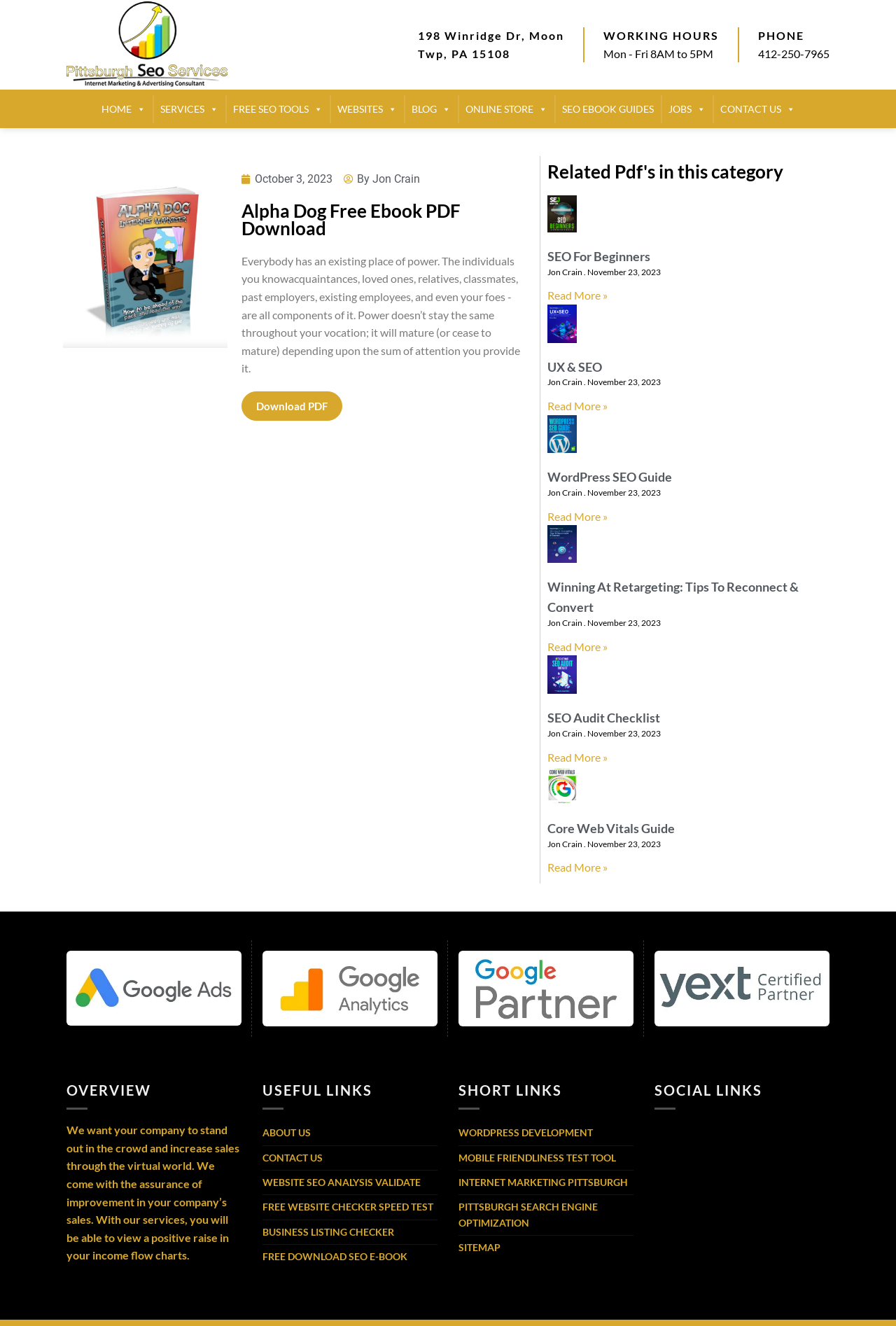Locate the UI element described by Websites and provide its bounding box coordinates. Use the format (top-left x, top-left y, bottom-right x, bottom-right y) with all values as floating point numbers between 0 and 1.

[0.368, 0.072, 0.45, 0.093]